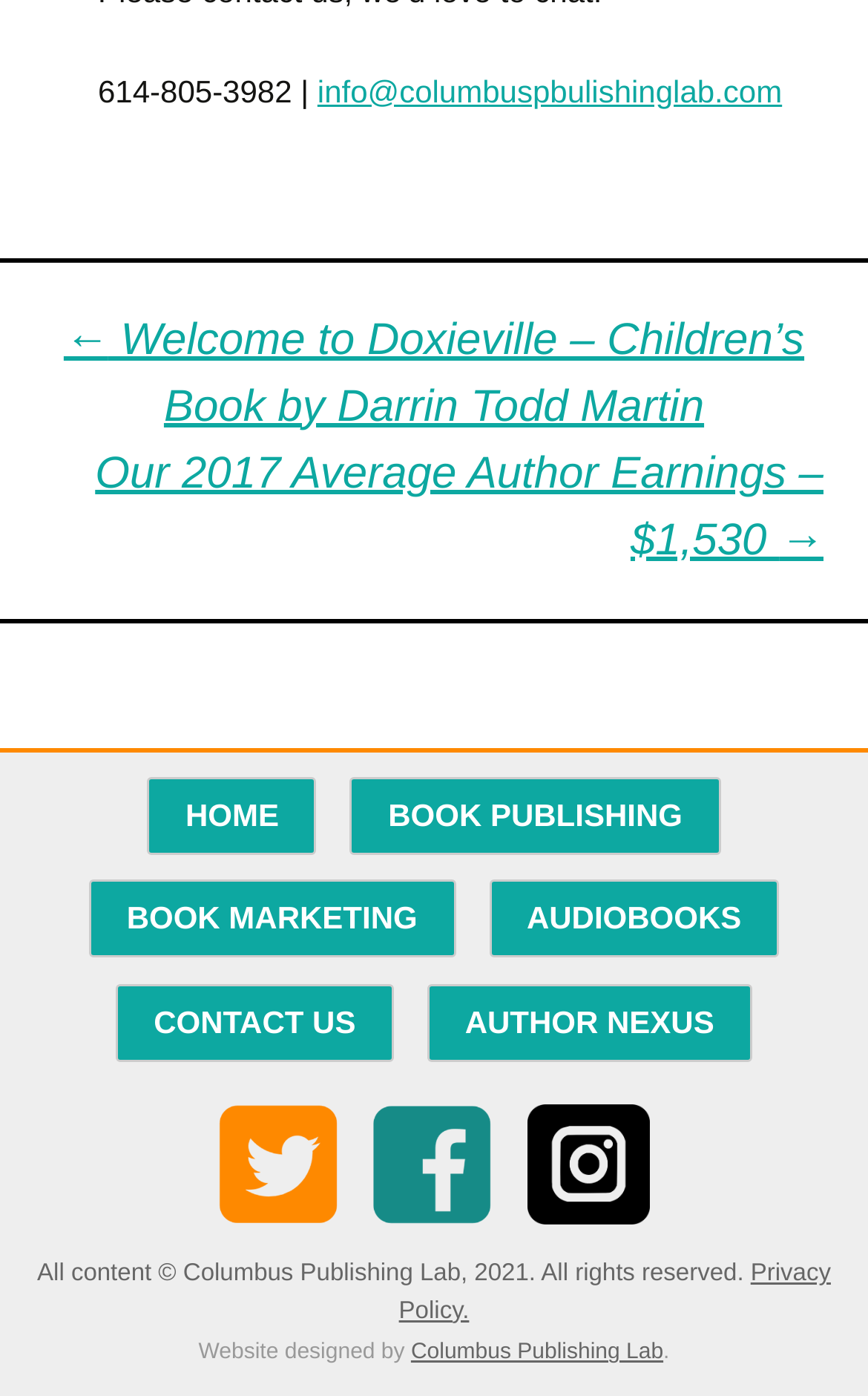Find the bounding box coordinates of the element's region that should be clicked in order to follow the given instruction: "Check the latest tweet on Twitter". The coordinates should consist of four float numbers between 0 and 1, i.e., [left, top, right, bottom].

[0.238, 0.82, 0.405, 0.845]